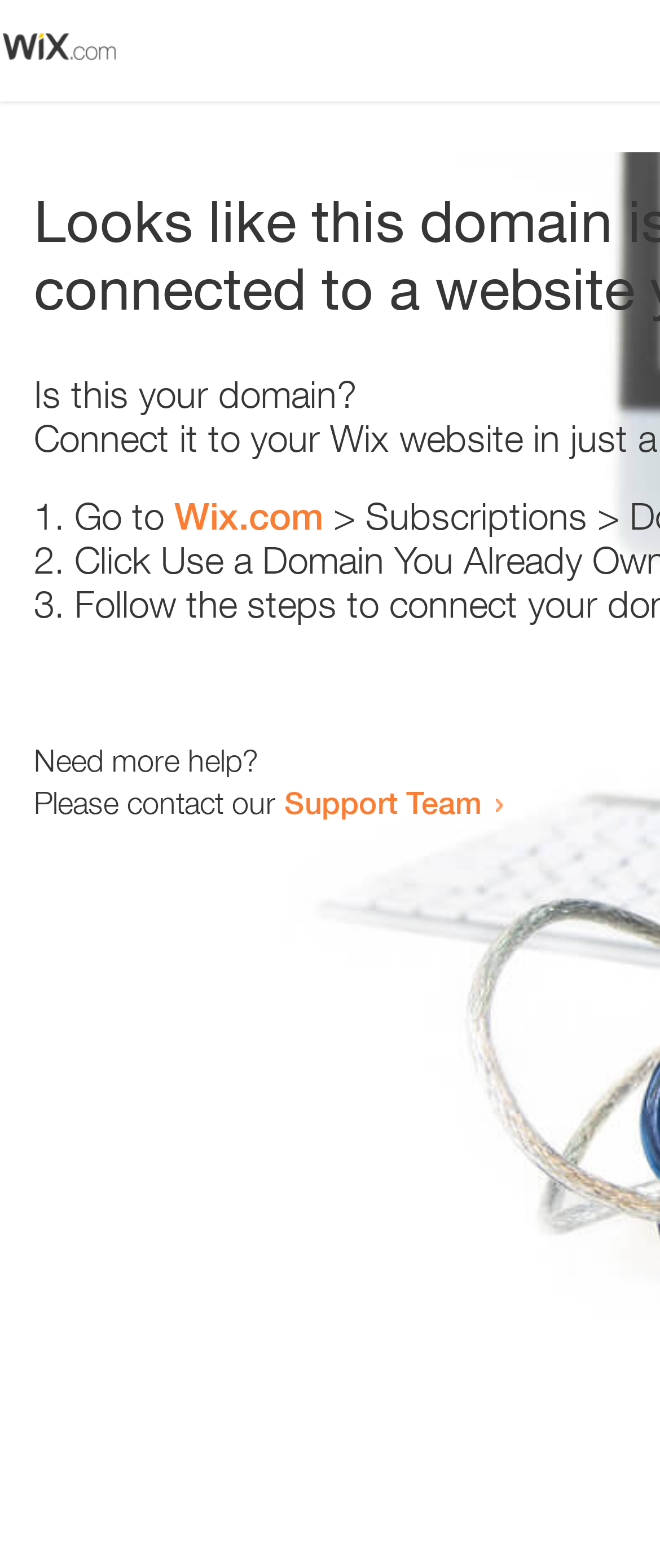What is the text above the first list marker?
Based on the visual, give a brief answer using one word or a short phrase.

Is this your domain?